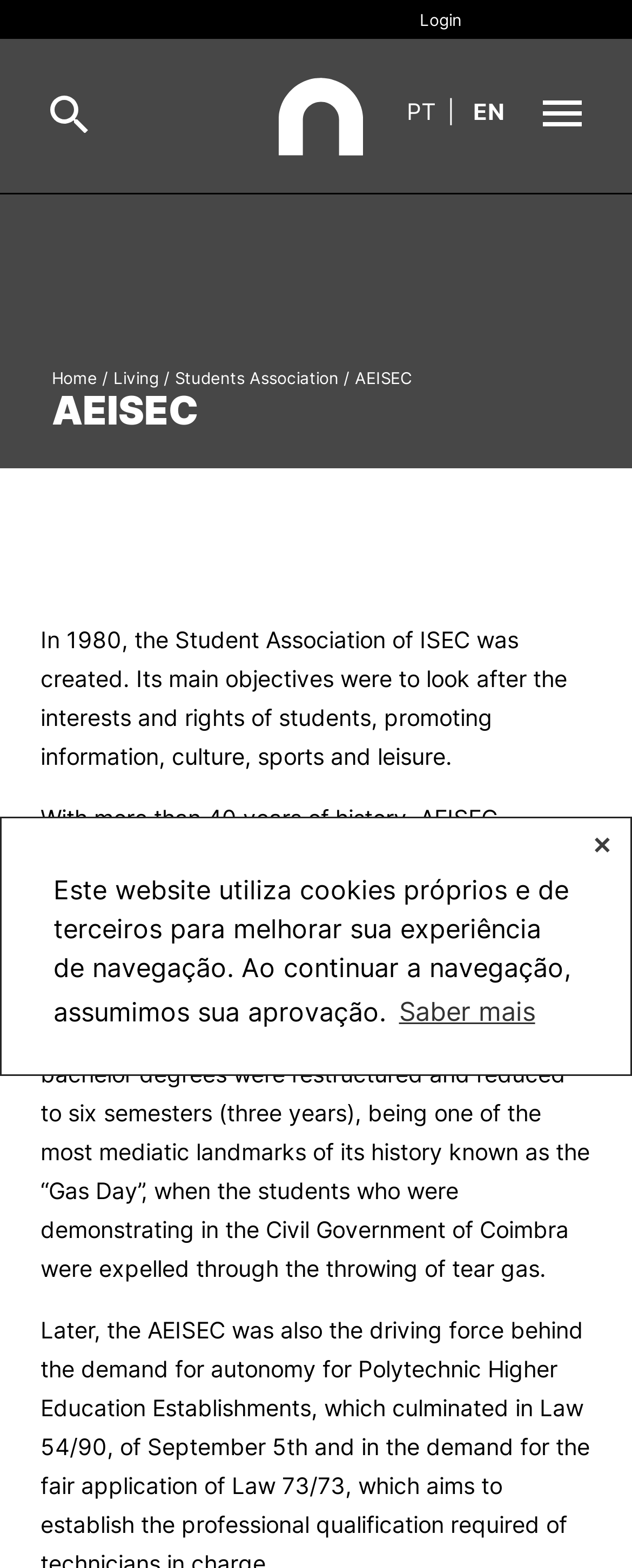Pinpoint the bounding box coordinates of the clickable element needed to complete the instruction: "Click the 'About' link". The coordinates should be provided as four float numbers between 0 and 1: [left, top, right, bottom].

[0.062, 0.119, 0.938, 0.178]